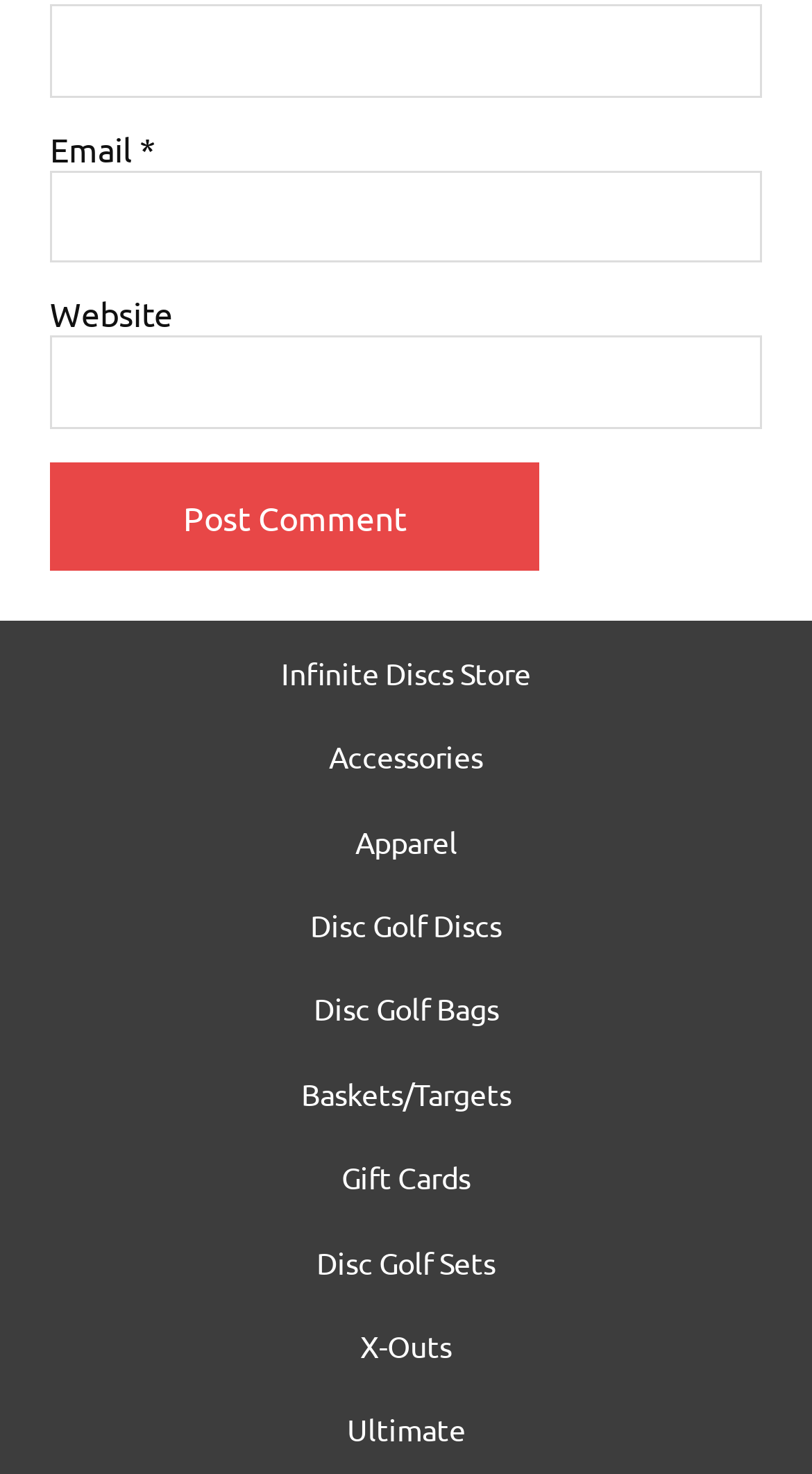Respond with a single word or phrase for the following question: 
What is the purpose of the button?

Post Comment